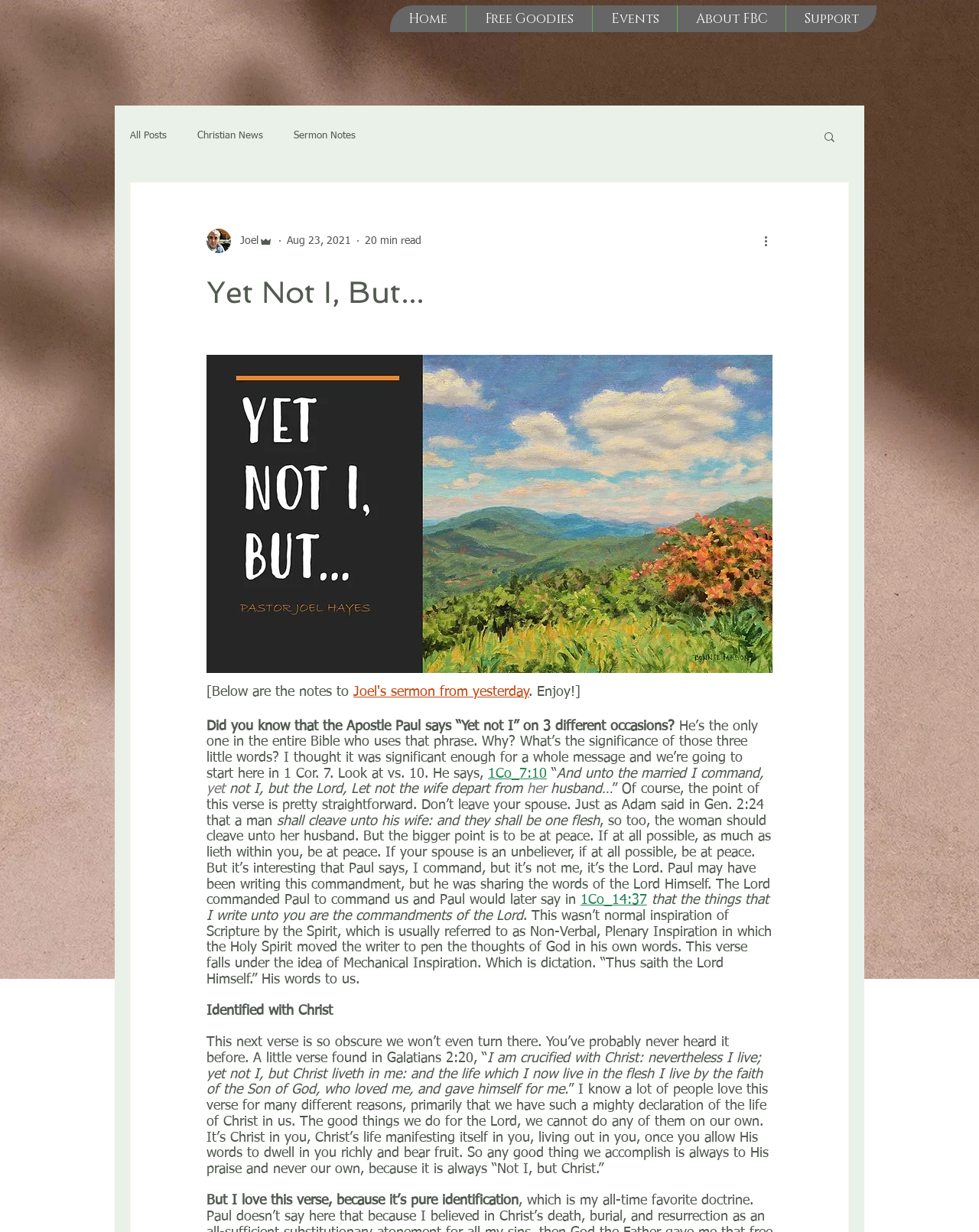From the image, can you give a detailed response to the question below:
What is the topic of the sermon?

The topic of the sermon is identification with Christ, which is mentioned in the text element that reads 'Identified with Christ' and is further elaborated in the sermon notes.